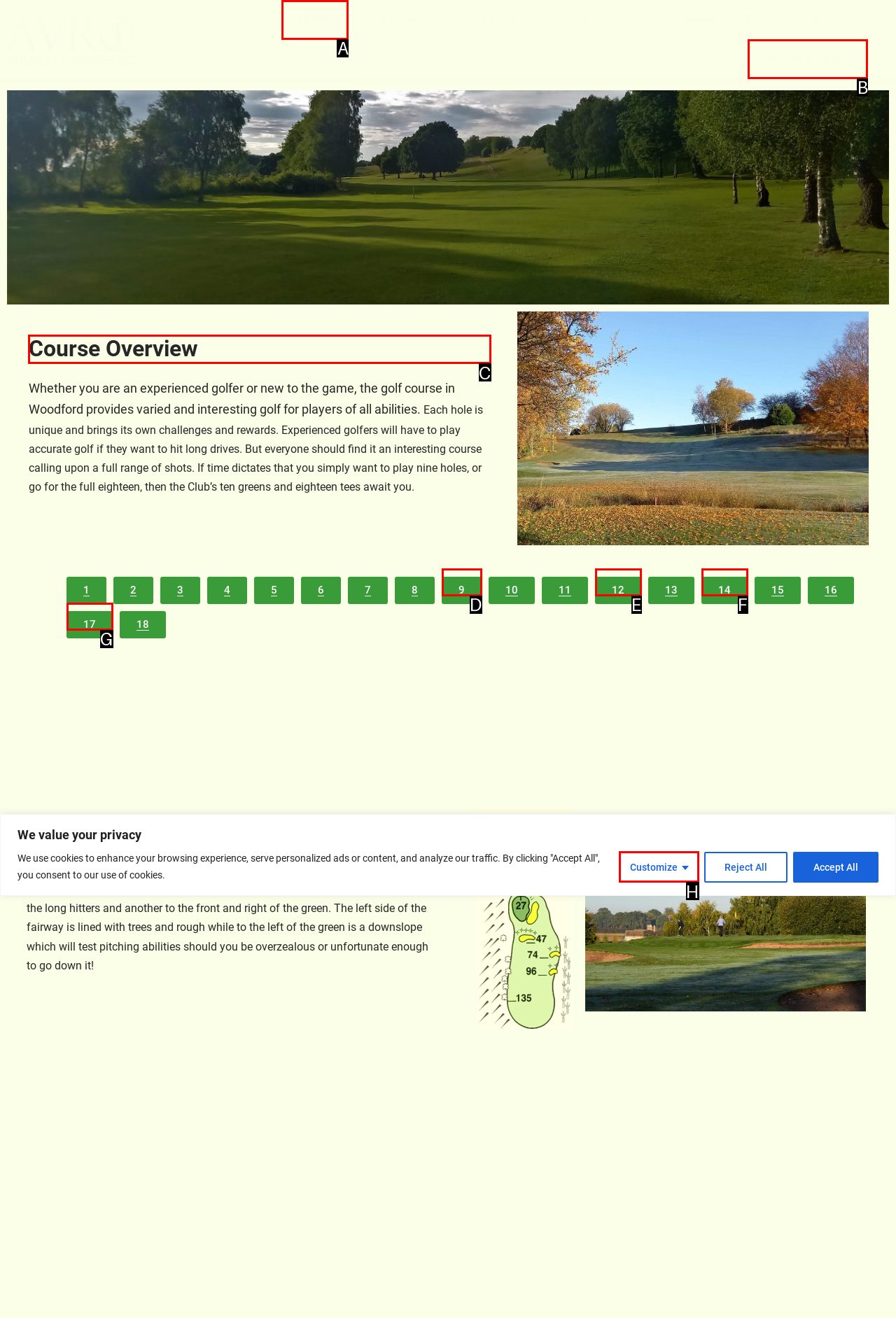Select the HTML element that needs to be clicked to perform the task: View the COURSE overview. Reply with the letter of the chosen option.

C